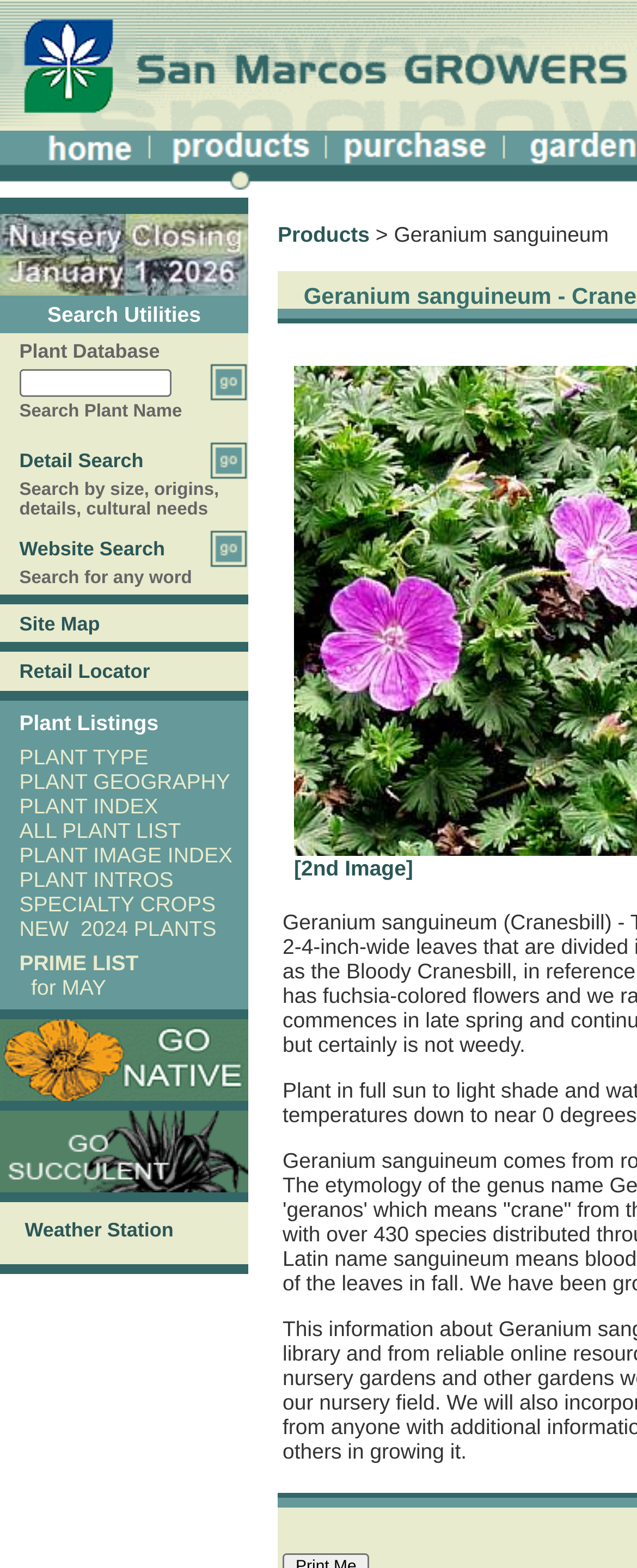Identify the bounding box coordinates of the area you need to click to perform the following instruction: "Click on the Search Database Go Button".

[0.328, 0.231, 0.39, 0.256]